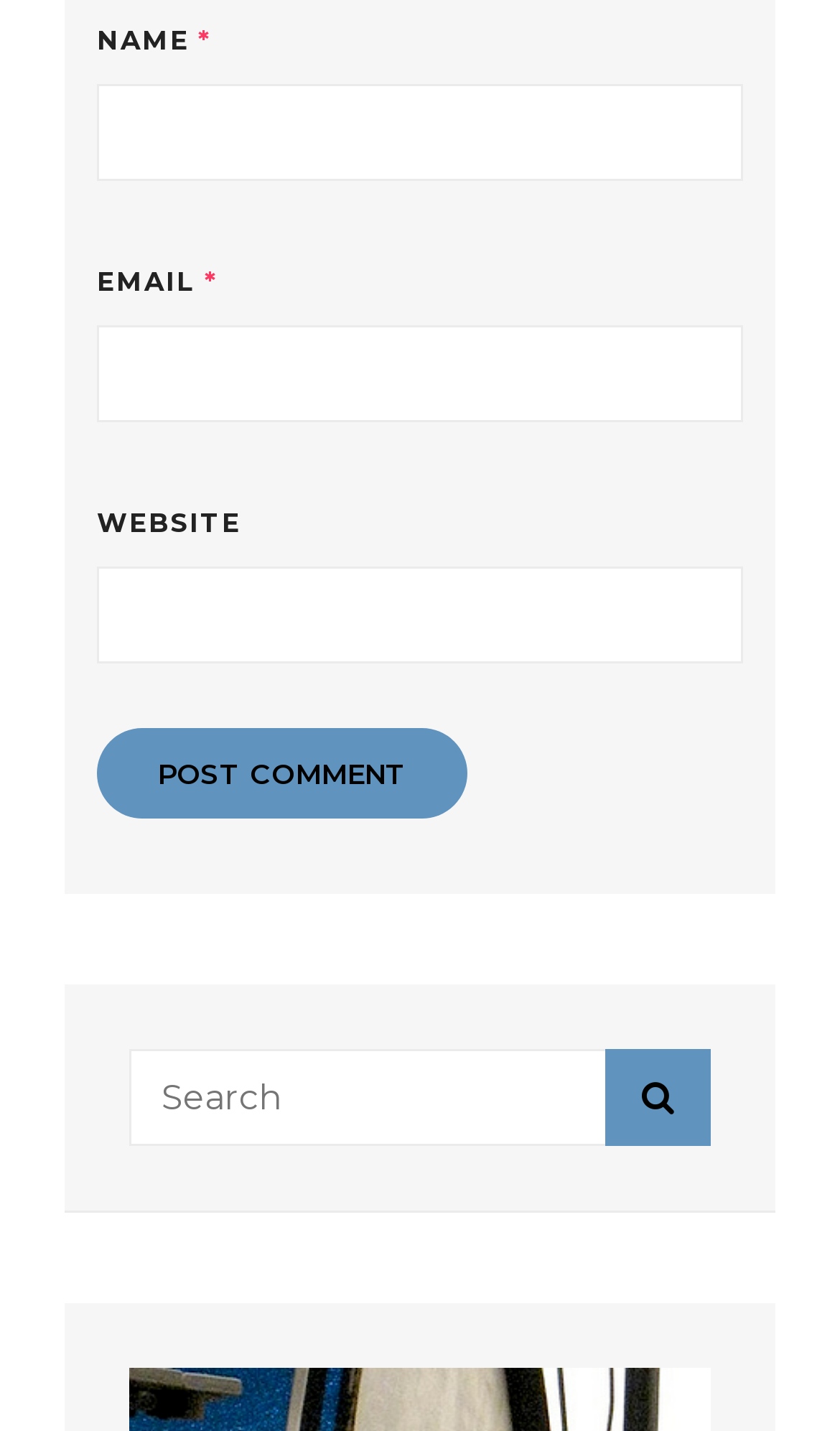How many text fields are required?
Using the picture, provide a one-word or short phrase answer.

Two